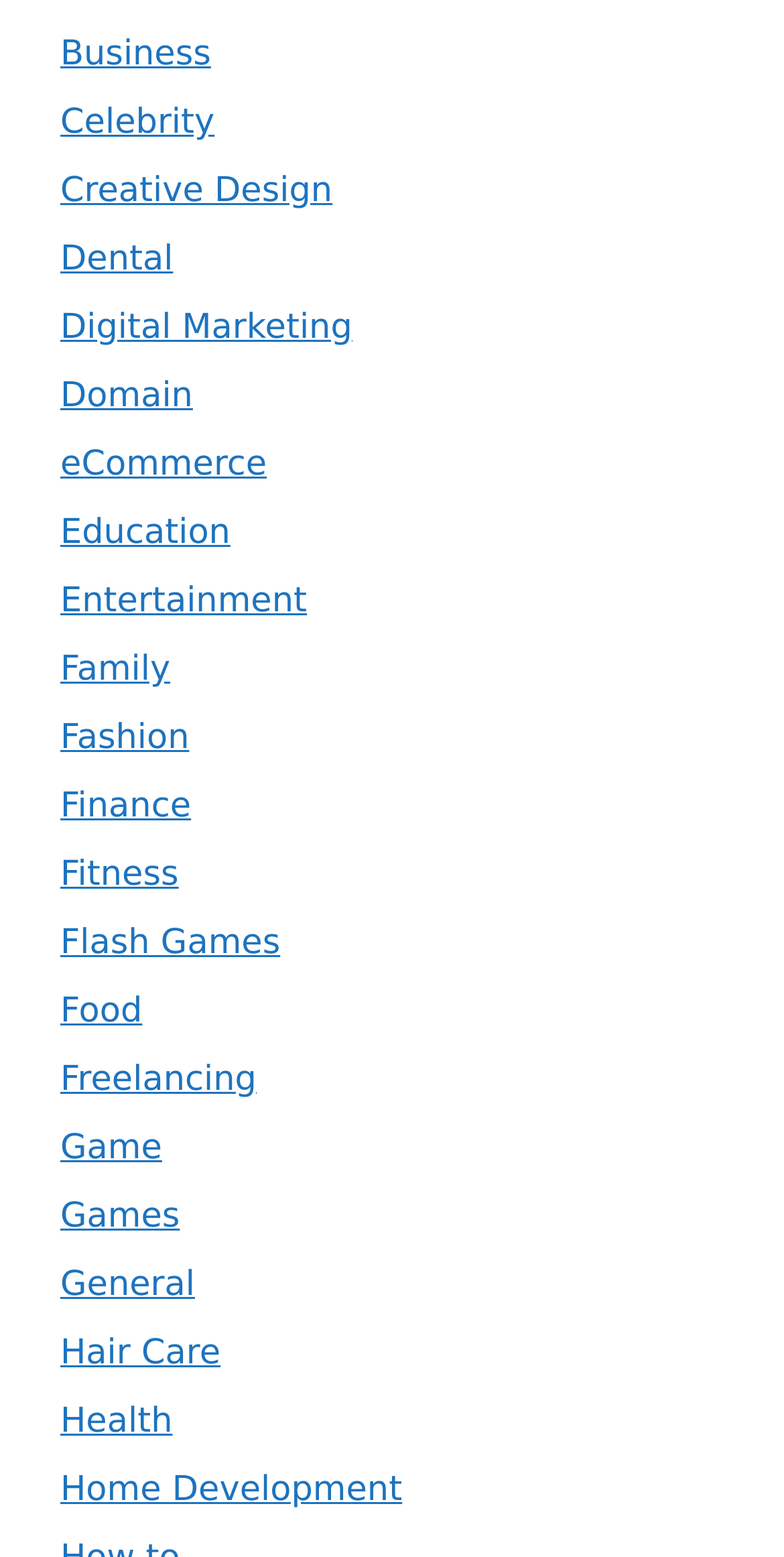Please specify the bounding box coordinates of the element that should be clicked to execute the given instruction: 'Go to Health'. Ensure the coordinates are four float numbers between 0 and 1, expressed as [left, top, right, bottom].

[0.077, 0.9, 0.22, 0.926]